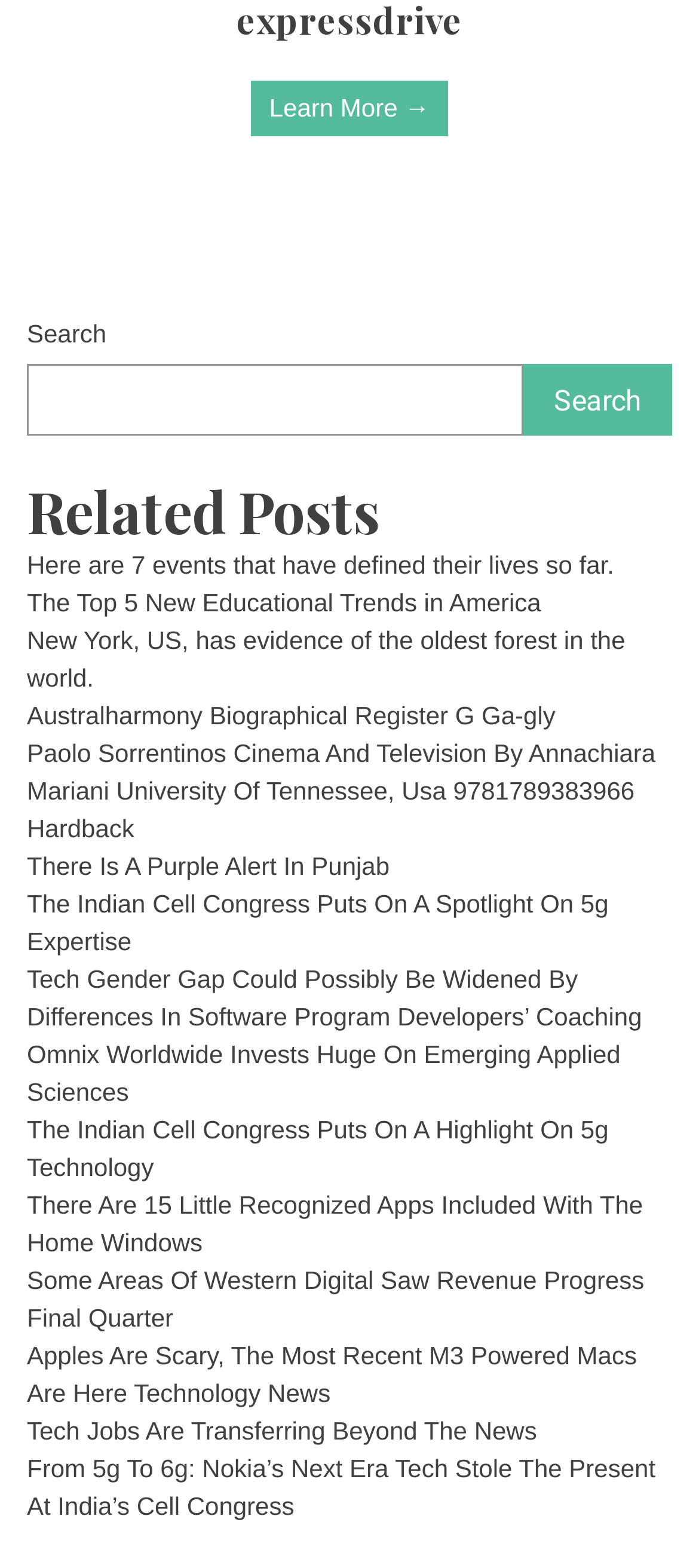Based on the element description Australharmony Biographical Register G Ga-gly, identify the bounding box coordinates for the UI element. The coordinates should be in the format (top-left x, top-left y, bottom-right x, bottom-right y) and within the 0 to 1 range.

[0.038, 0.447, 0.795, 0.466]